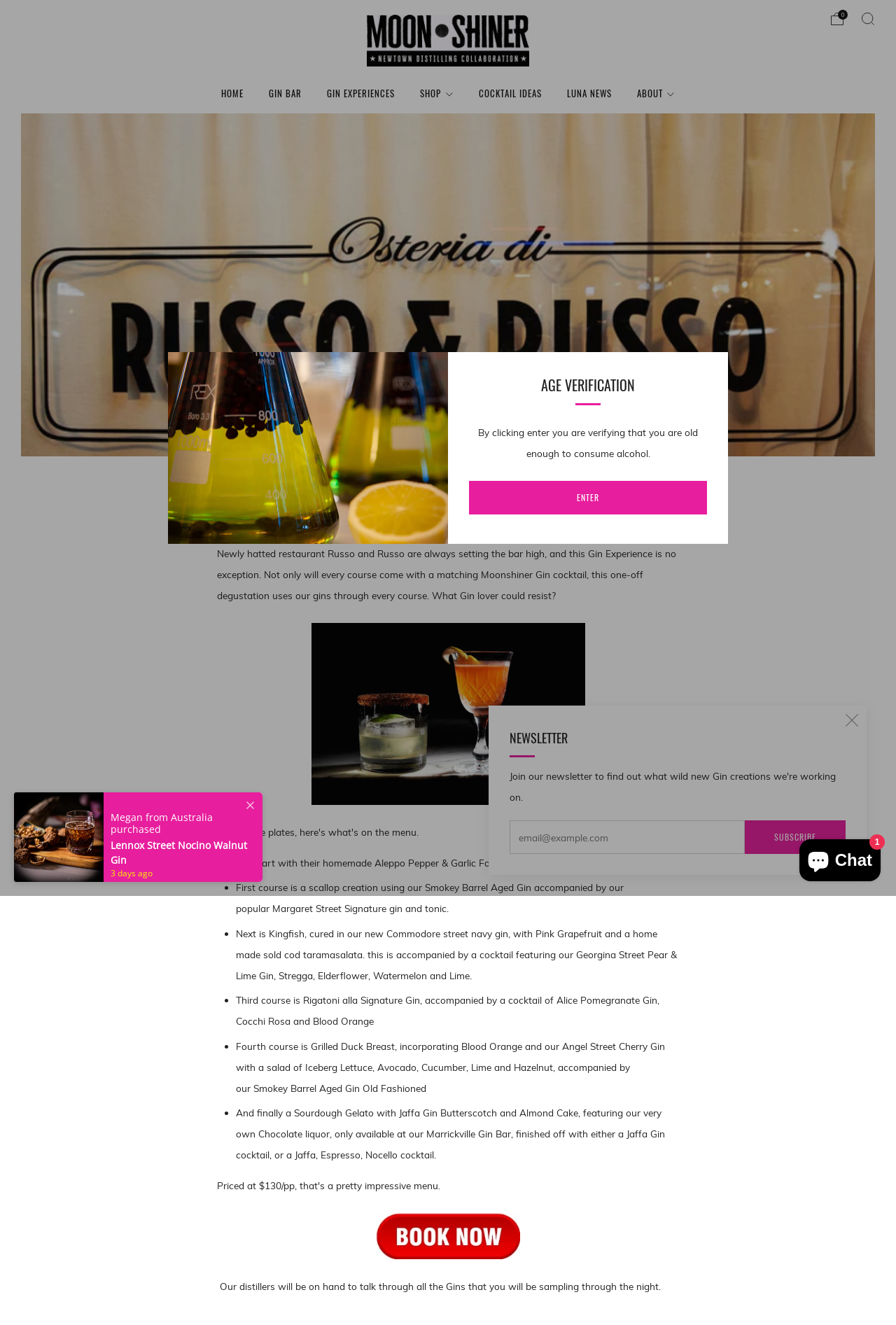Locate the bounding box coordinates of the clickable region necessary to complete the following instruction: "Book now for the Gin Experience". Provide the coordinates in the format of four float numbers between 0 and 1, i.e., [left, top, right, bottom].

[0.242, 0.915, 0.758, 0.95]